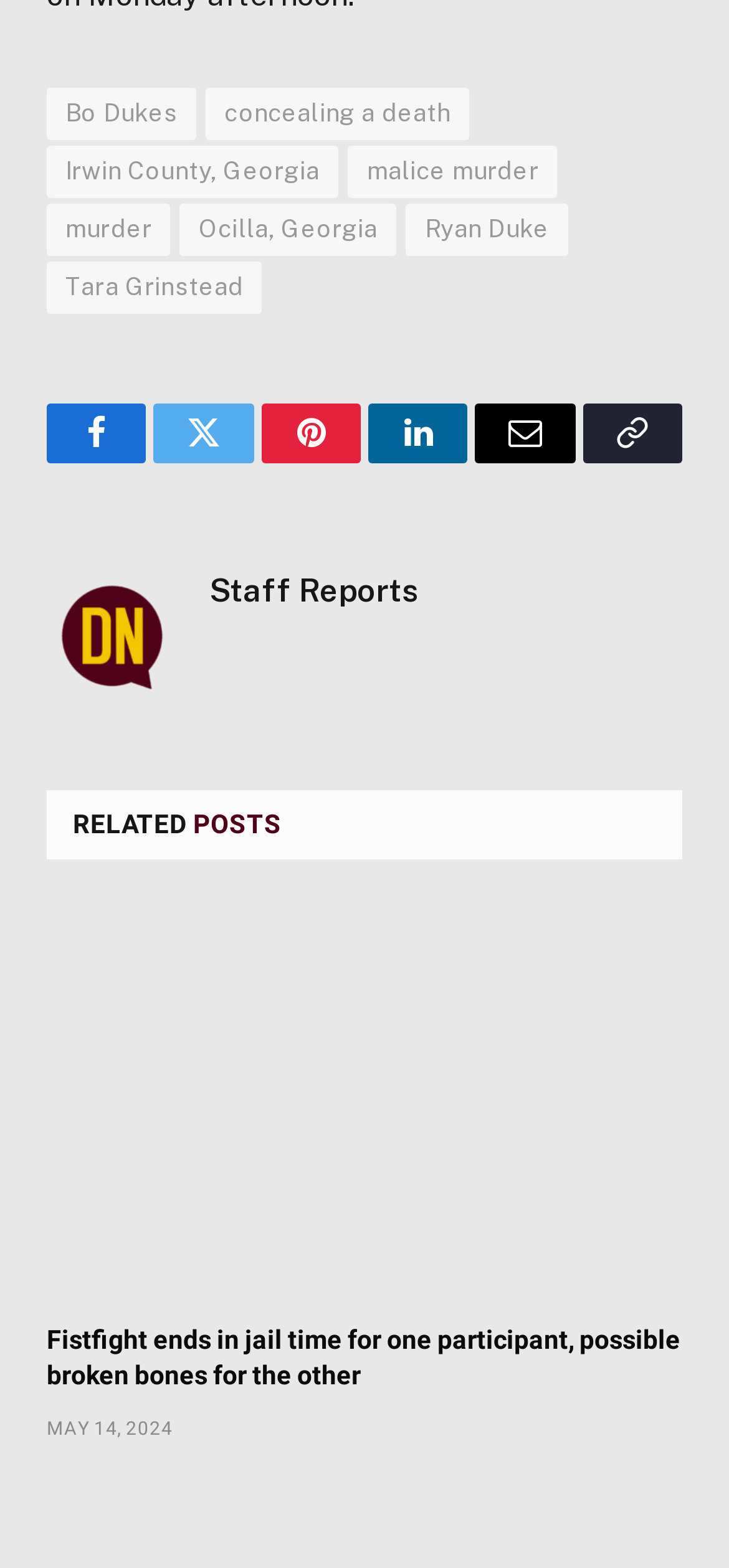Bounding box coordinates are specified in the format (top-left x, top-left y, bottom-right x, bottom-right y). All values are floating point numbers bounded between 0 and 1. Please provide the bounding box coordinate of the region this sentence describes: Email

[0.652, 0.257, 0.789, 0.296]